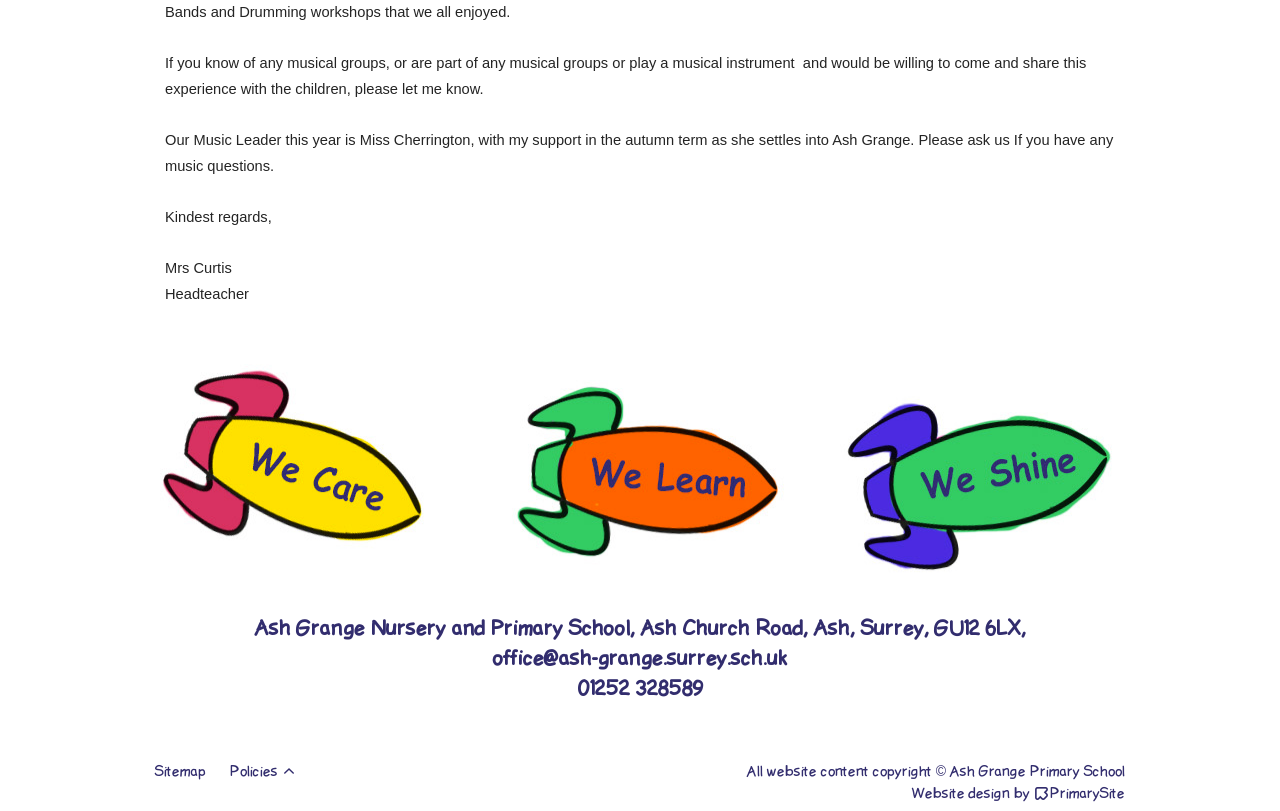Provide a single word or phrase to answer the given question: 
What is the email address of the school office?

office@ash-grange.surrey.sch.uk